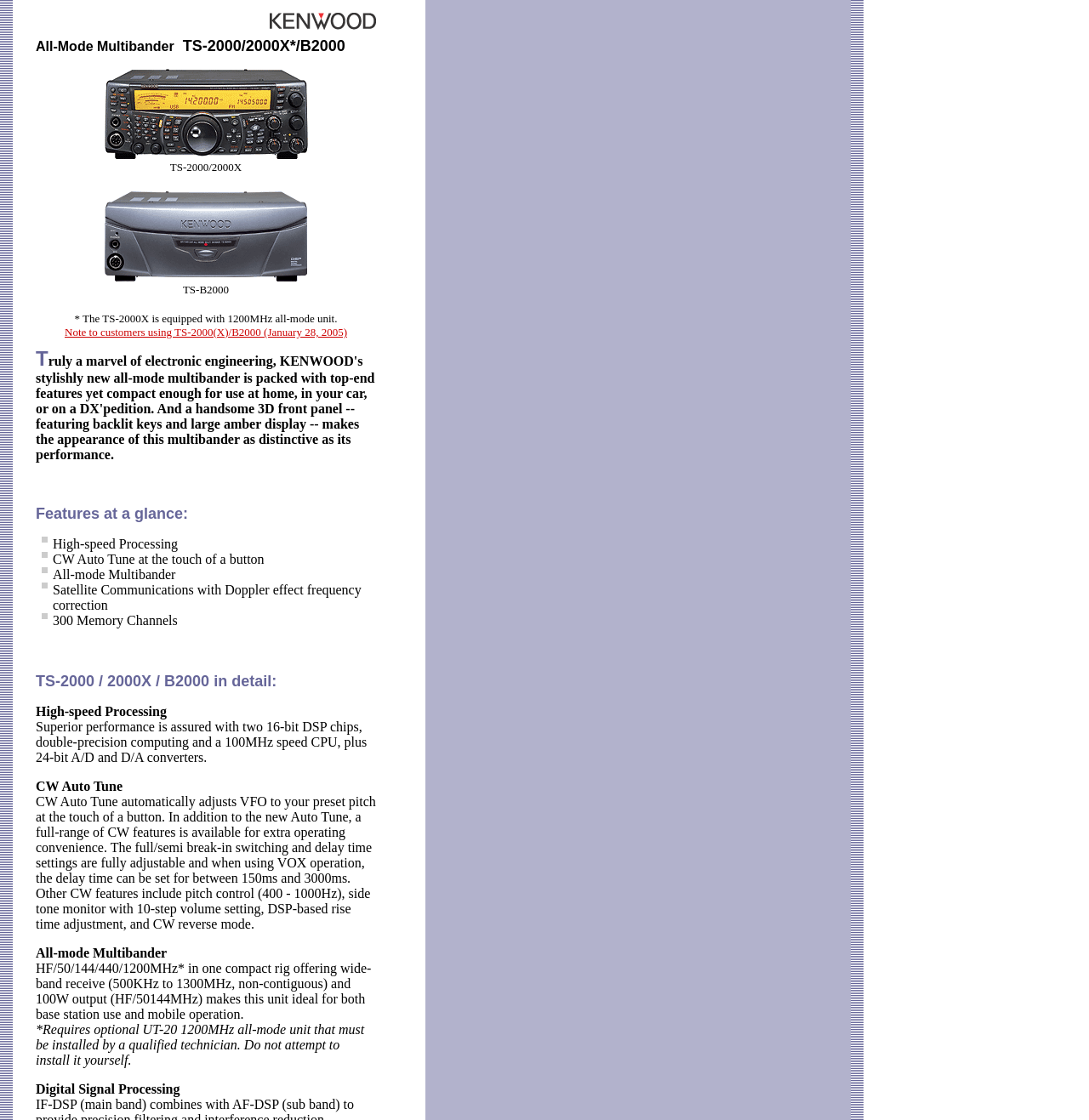How many memory channels does the product have?
Please interpret the details in the image and answer the question thoroughly.

The number of memory channels can be found in the table at the bottom of the webpage, where it is written as '300 Memory Channels'.